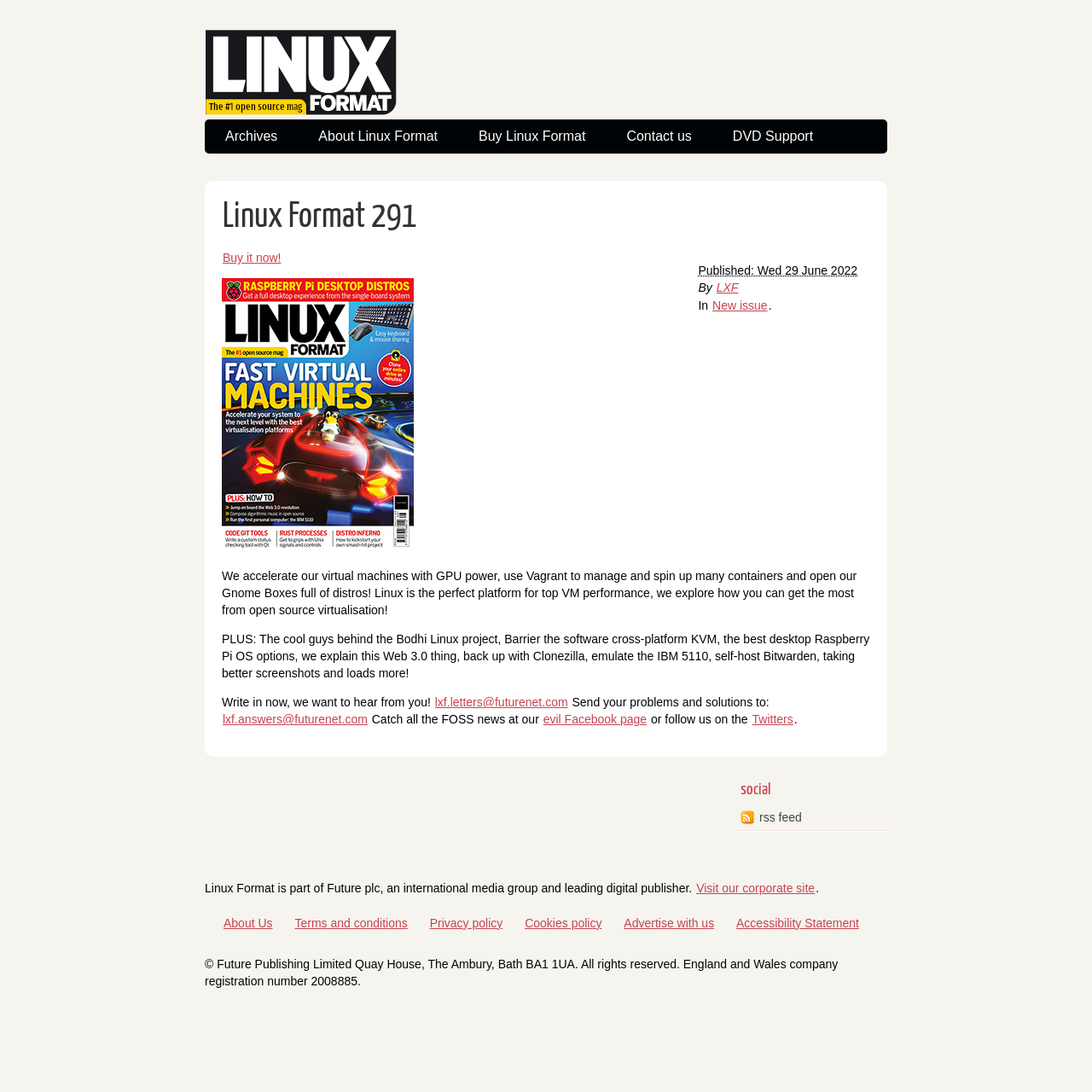Identify the bounding box coordinates of the area you need to click to perform the following instruction: "Visit the 'Archives' page".

[0.188, 0.109, 0.273, 0.141]